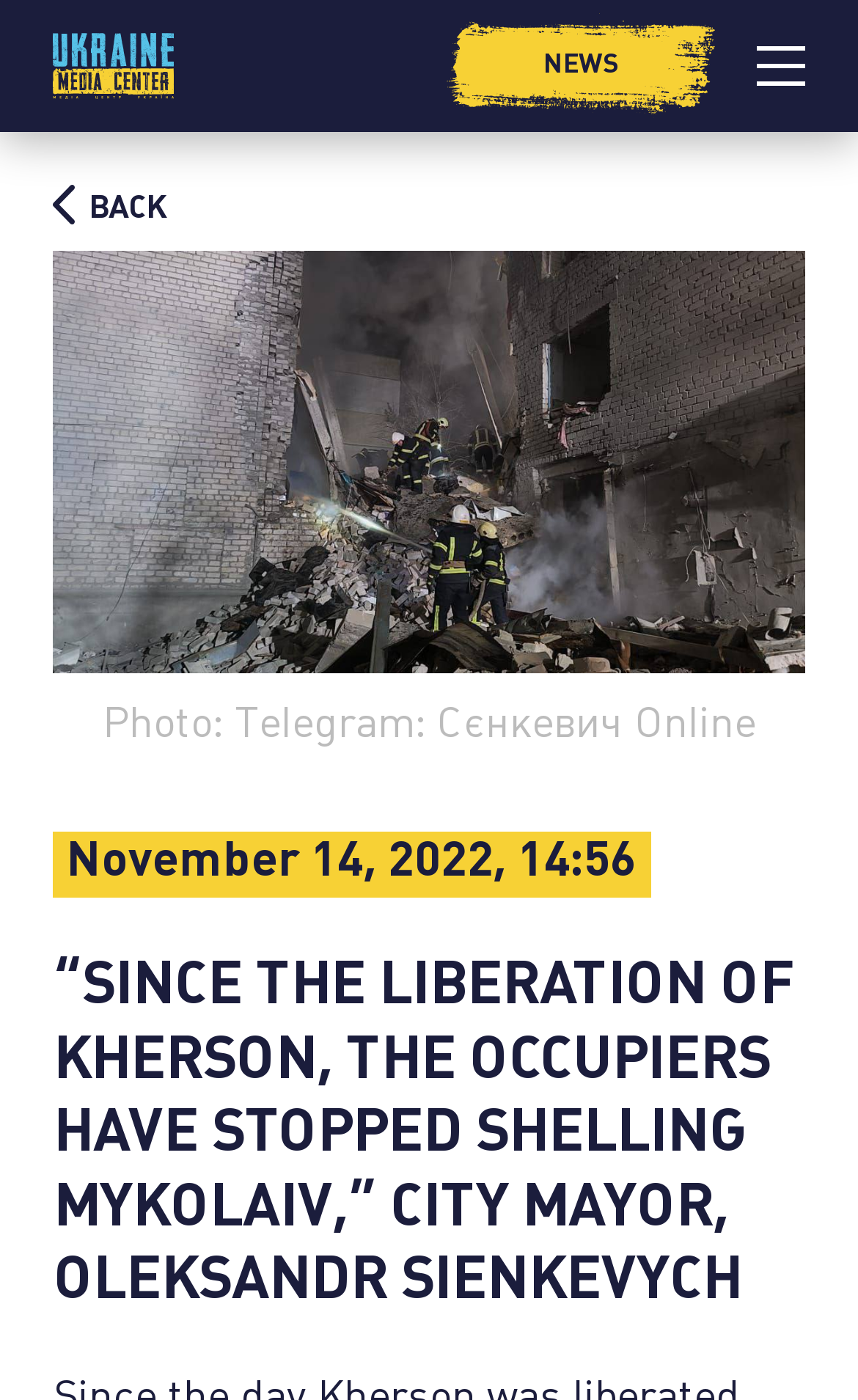Find the bounding box of the element with the following description: "aria-label="Search"". The coordinates must be four float numbers between 0 and 1, formatted as [left, top, right, bottom].

None